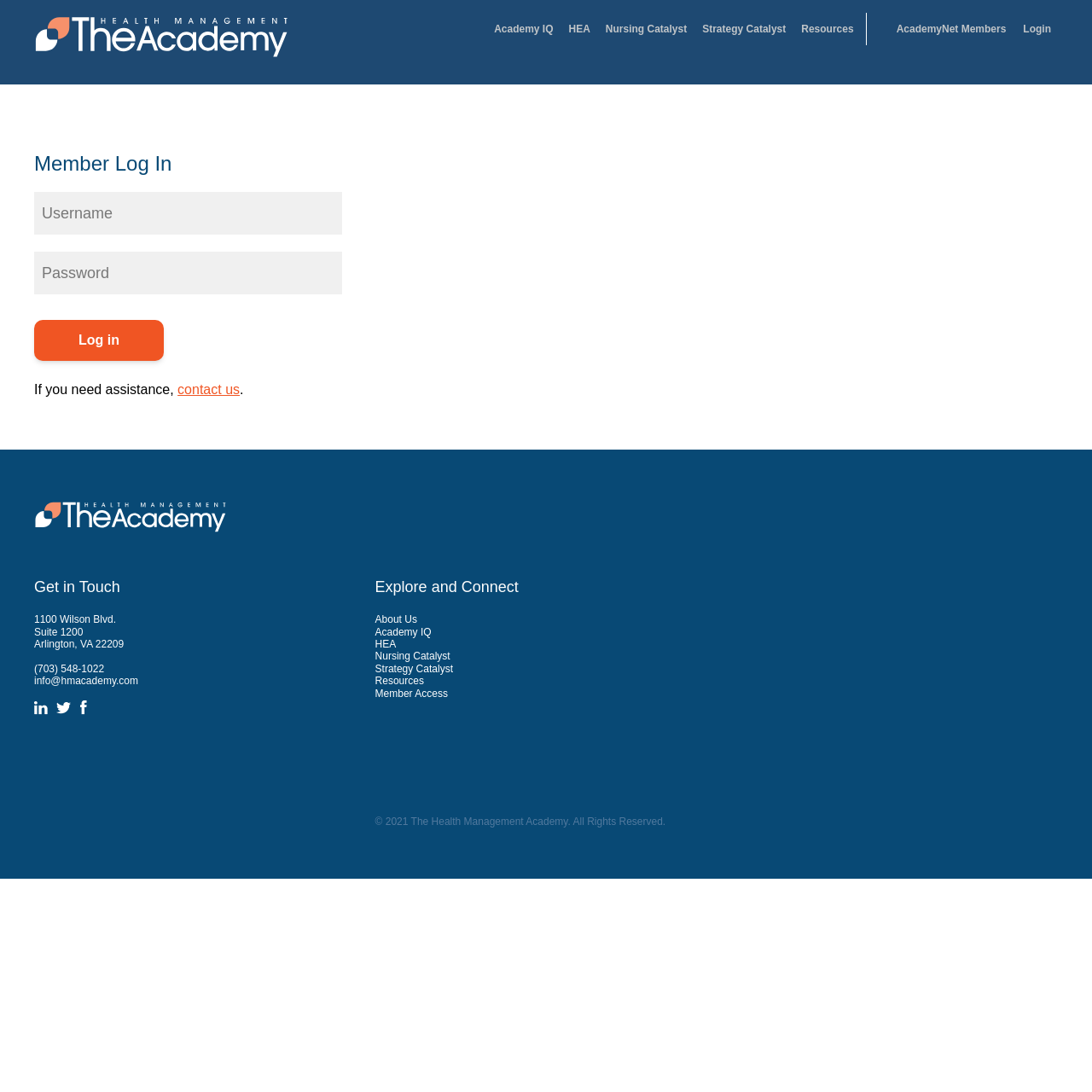Given the following UI element description: "Go to home page", find the bounding box coordinates in the webpage screenshot.

[0.031, 0.0, 0.266, 0.054]